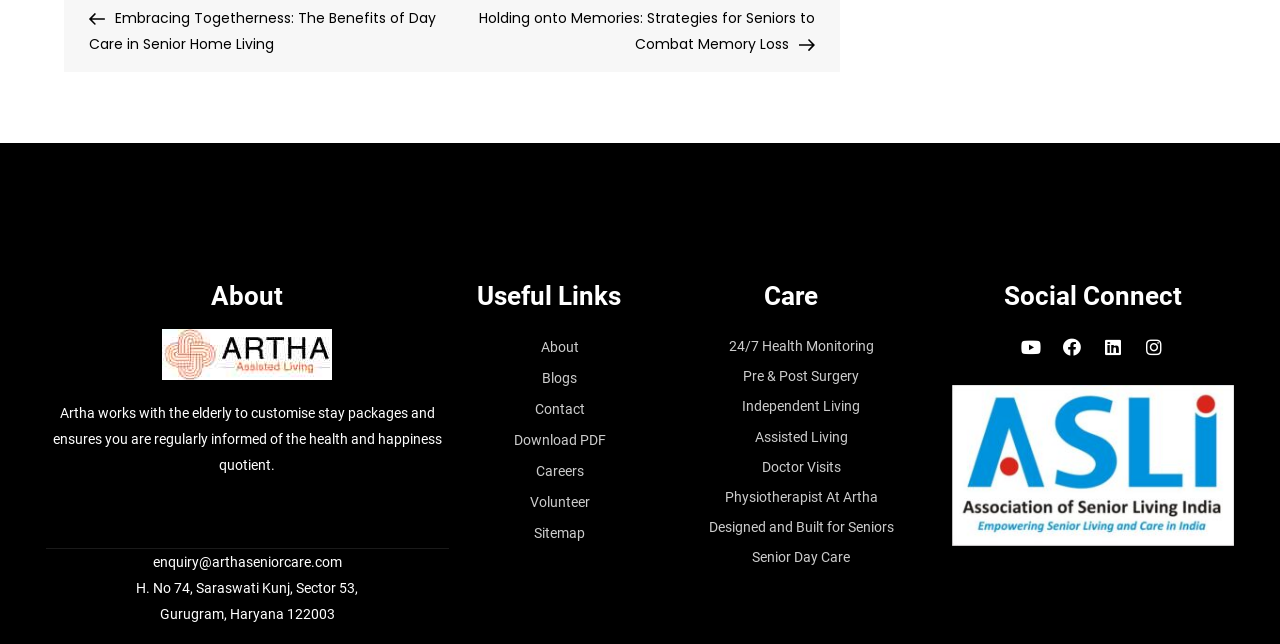Based on the image, give a detailed response to the question: What is the address of Artha Senior Care?

The address of Artha Senior Care can be found in the static text elements located at the top-right section of the webpage. The address is 'H. No 74, Saraswati Kunj, Sector 53, Gurugram, Haryana 122003'.